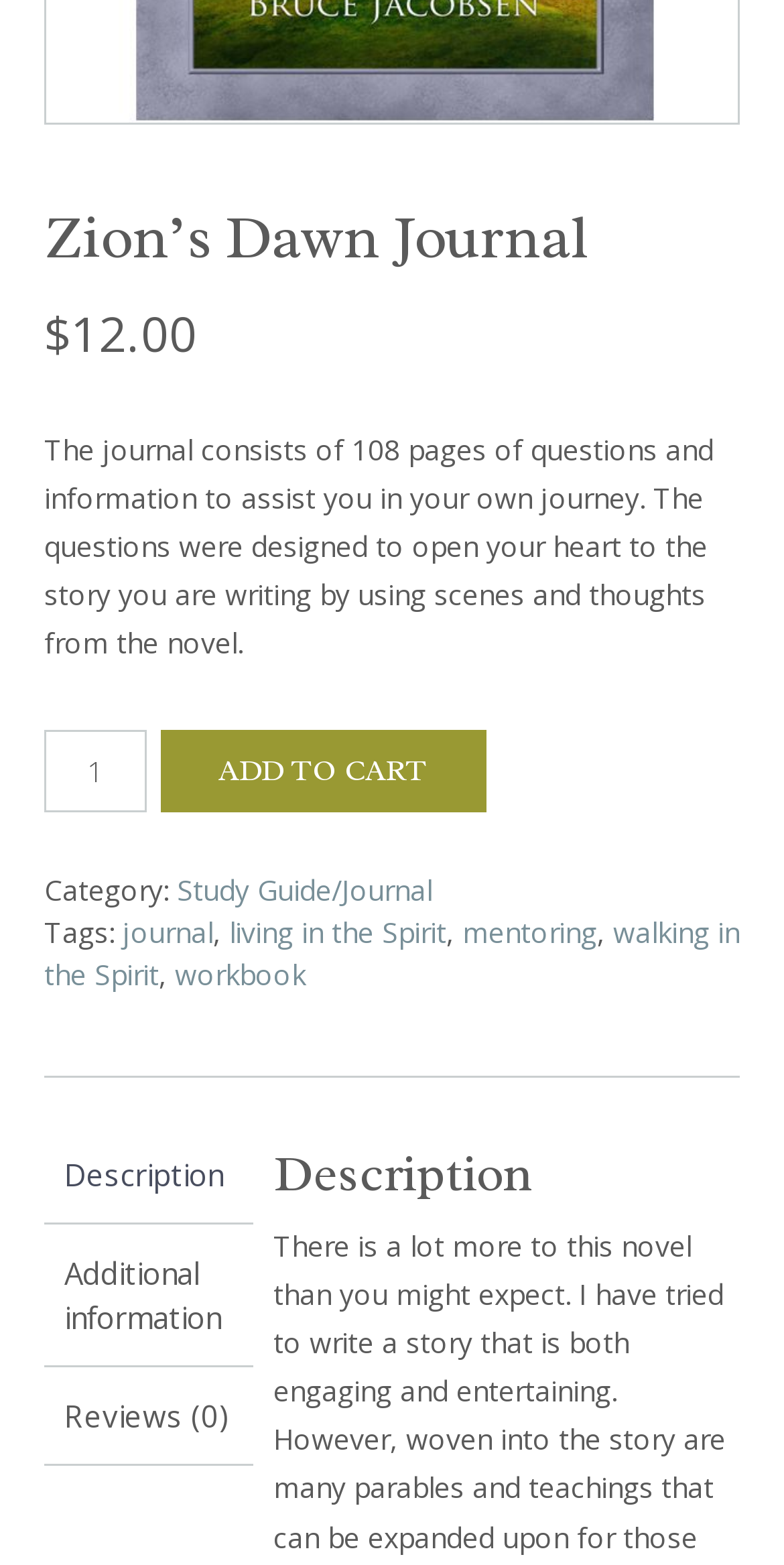What is the minimum quantity of the product that can be added to the cart?
Refer to the image and provide a one-word or short phrase answer.

1